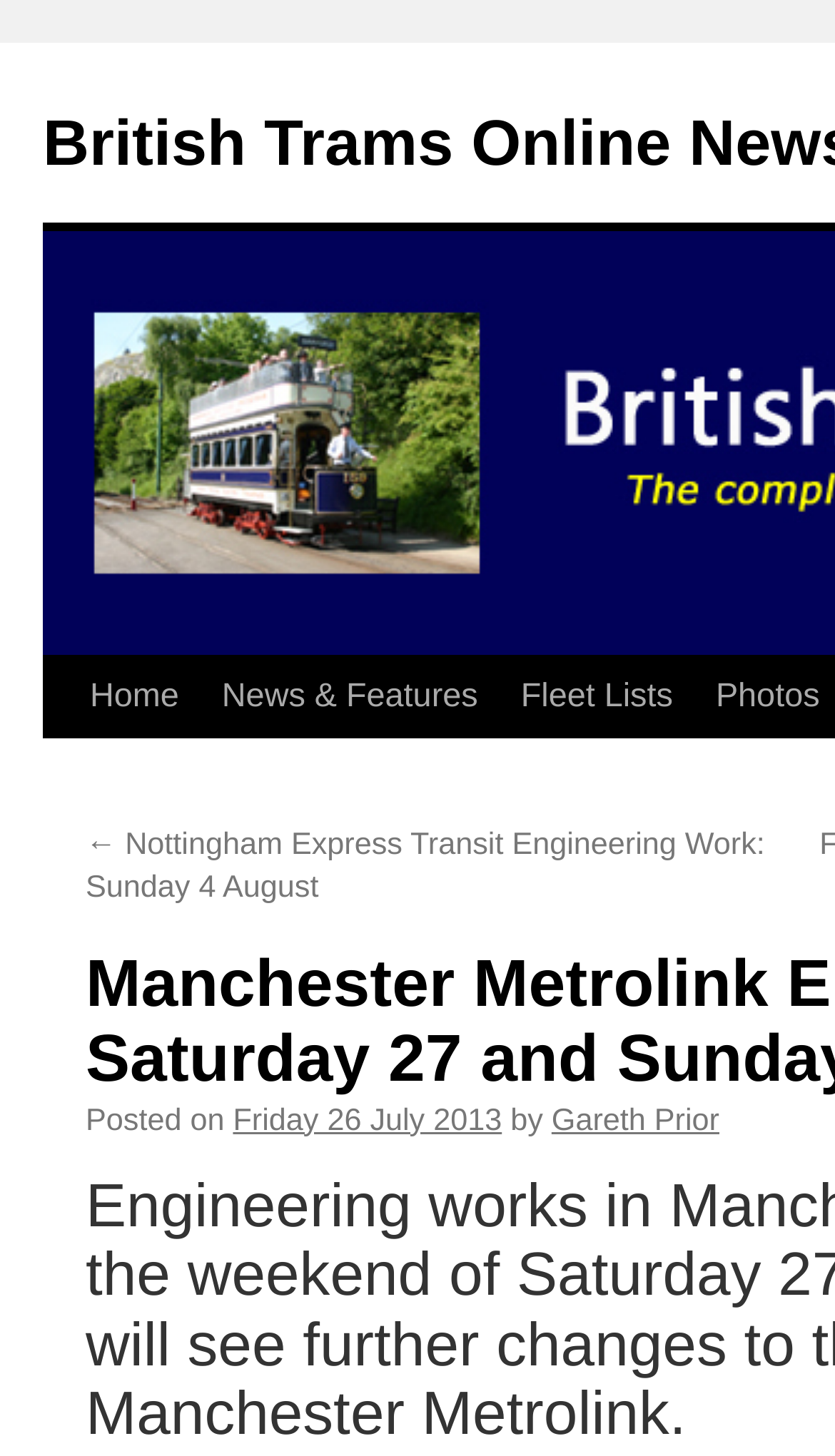Please respond to the question using a single word or phrase:
What is the date of the article?

Friday 26 July 2013